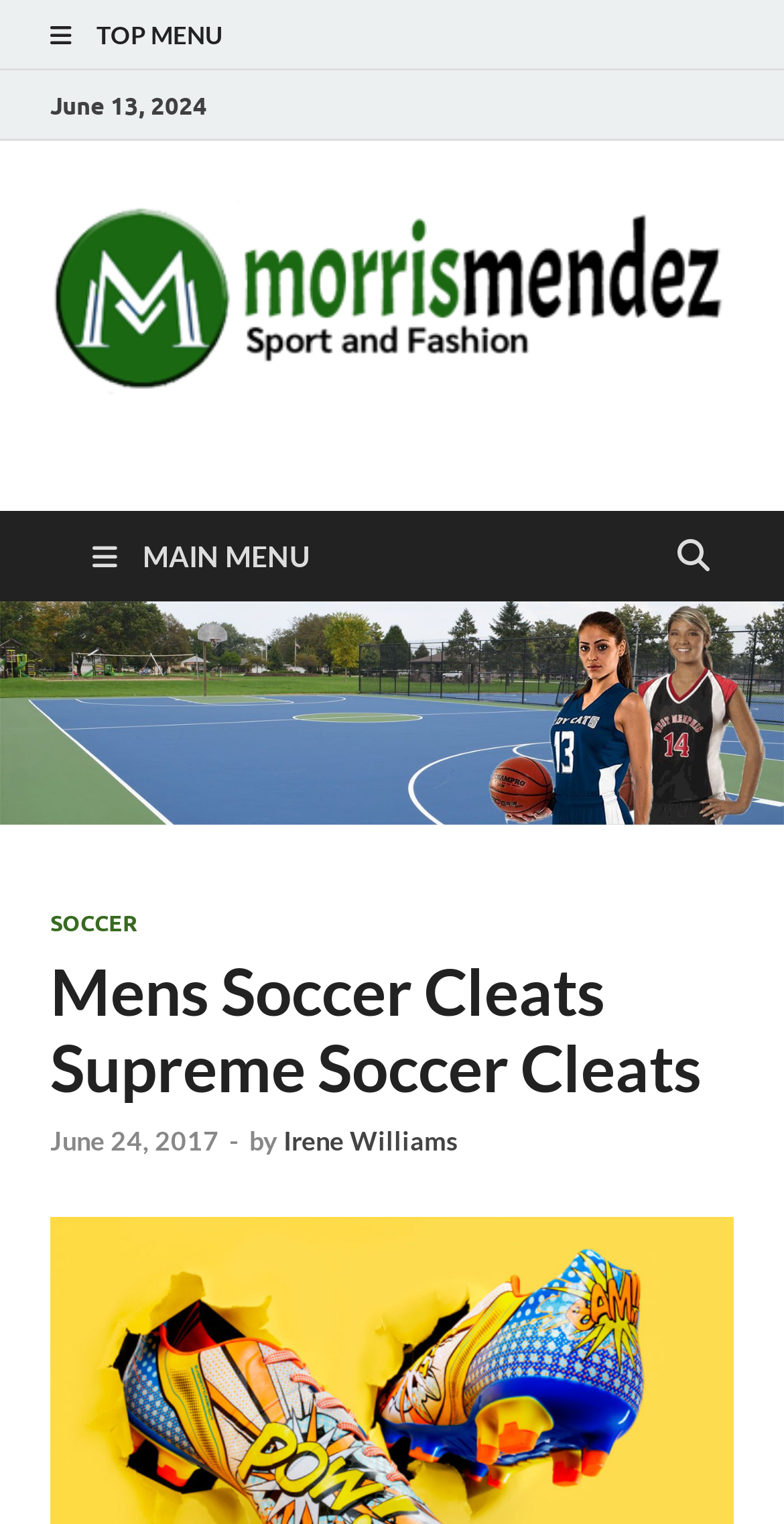Produce a meticulous description of the webpage.

The webpage appears to be a product page for men's soccer cleats, specifically the "Supreme Soccer Cleats" brand. At the top of the page, there is a top menu link with a hamburger icon, followed by a date "June 13, 2024" and a link to the website "morrismendez.com" with a corresponding logo image. 

Below this, there is a secondary menu link labeled "MAIN MENU" with a hamburger icon. This menu contains a header section with several links, including "SOCCER", a heading that reads "Mens Soccer Cleats Supreme Soccer Cleats", a link to an archived date "June 24, 2017", and a byline crediting "Irene Williams". The byline is separated from the archived date by a hyphen.

The overall layout of the page suggests a focus on the product, with the main content section taking up a significant portion of the page. There are no images of the product itself on this page, but the presence of the logo image and the focus on the product name suggest that the product is the main attraction.